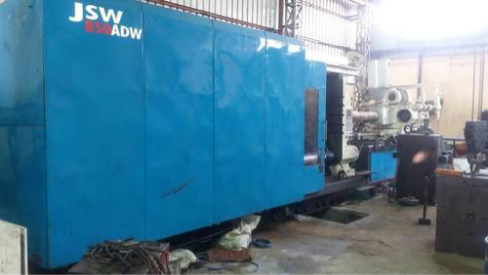Answer the question in a single word or phrase:
Where is the manufacturer's name located?

Left side